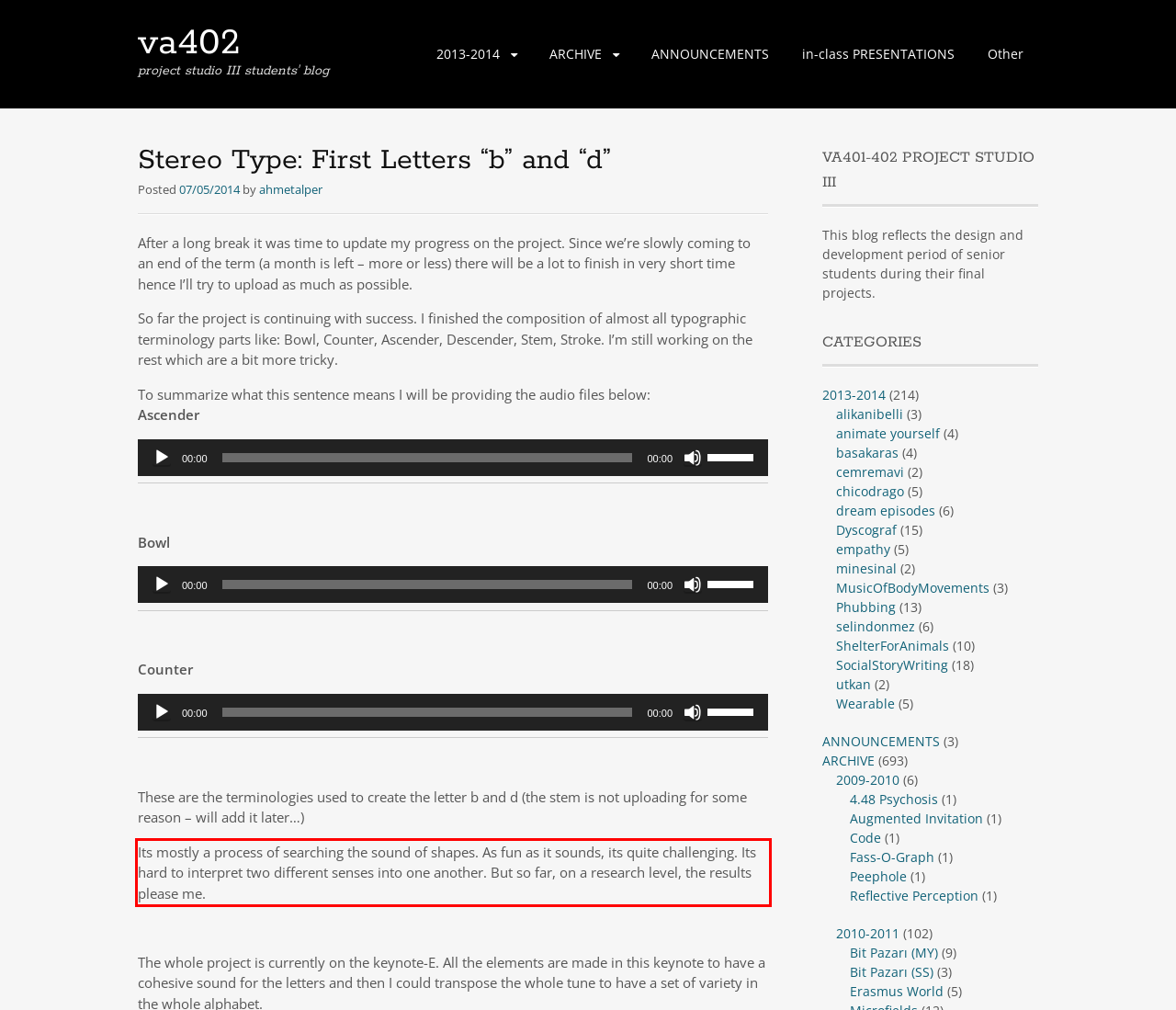Observe the screenshot of the webpage, locate the red bounding box, and extract the text content within it.

Its mostly a process of searching the sound of shapes. As fun as it sounds, its quite challenging. Its hard to interpret two different senses into one another. But so far, on a research level, the results please me.